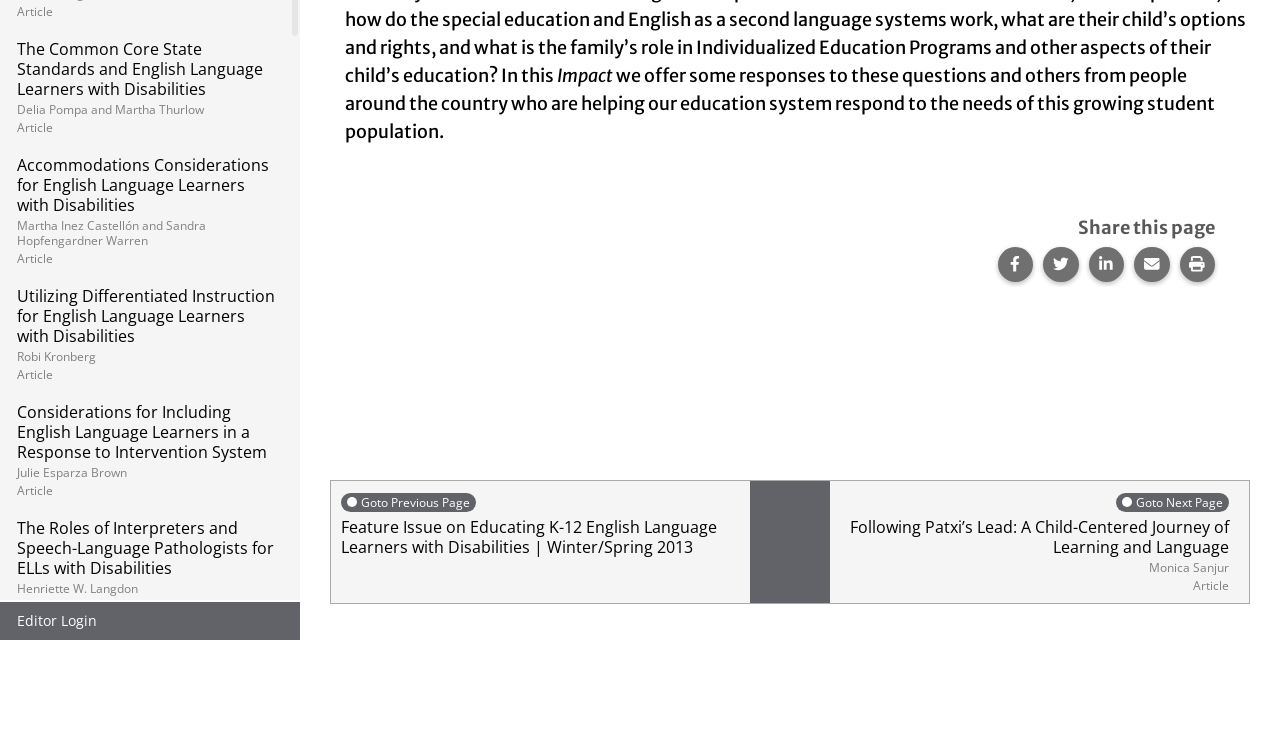Extract the bounding box coordinates for the described element: "aria-label="Email*" name="email" placeholder="Email*"". The coordinates should be represented as four float numbers between 0 and 1: [left, top, right, bottom].

None